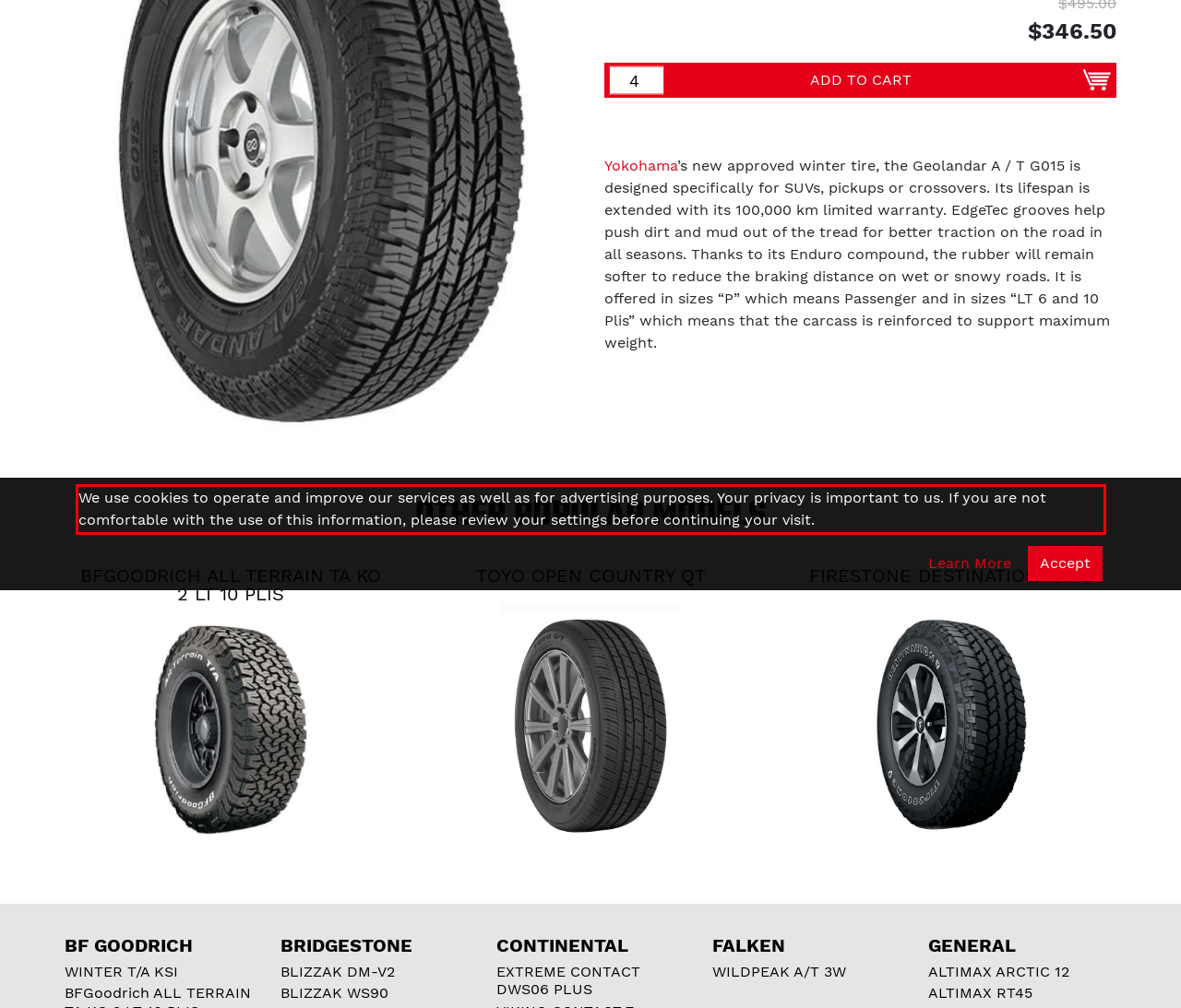Locate the red bounding box in the provided webpage screenshot and use OCR to determine the text content inside it.

We use cookies to operate and improve our services as well as for advertising purposes. Your privacy is important to us. If you are not comfortable with the use of this information, please review your settings before continuing your visit.